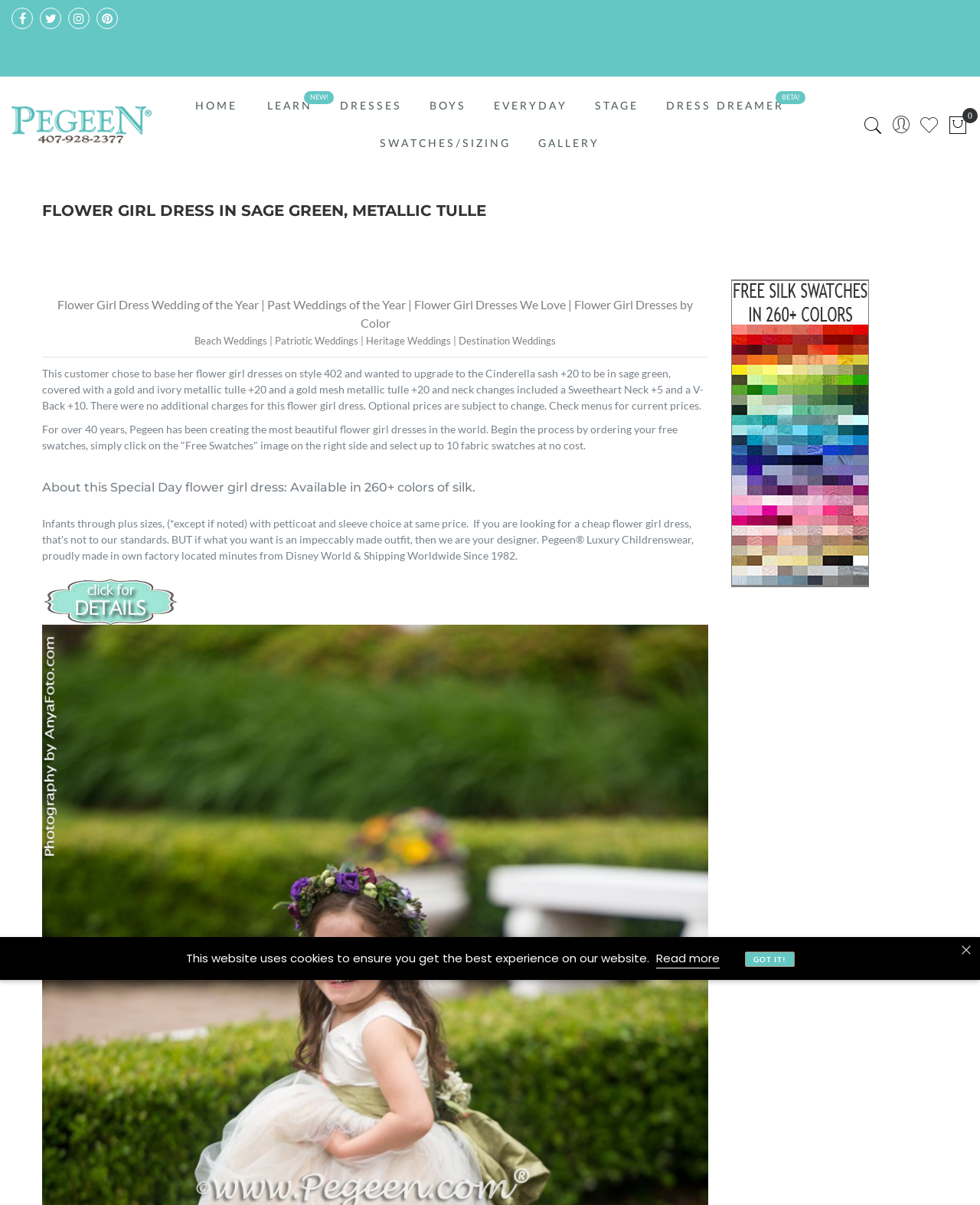Provide the bounding box coordinates of the section that needs to be clicked to accomplish the following instruction: "View 'Flower Girl Dress Details'."

[0.043, 0.493, 0.181, 0.504]